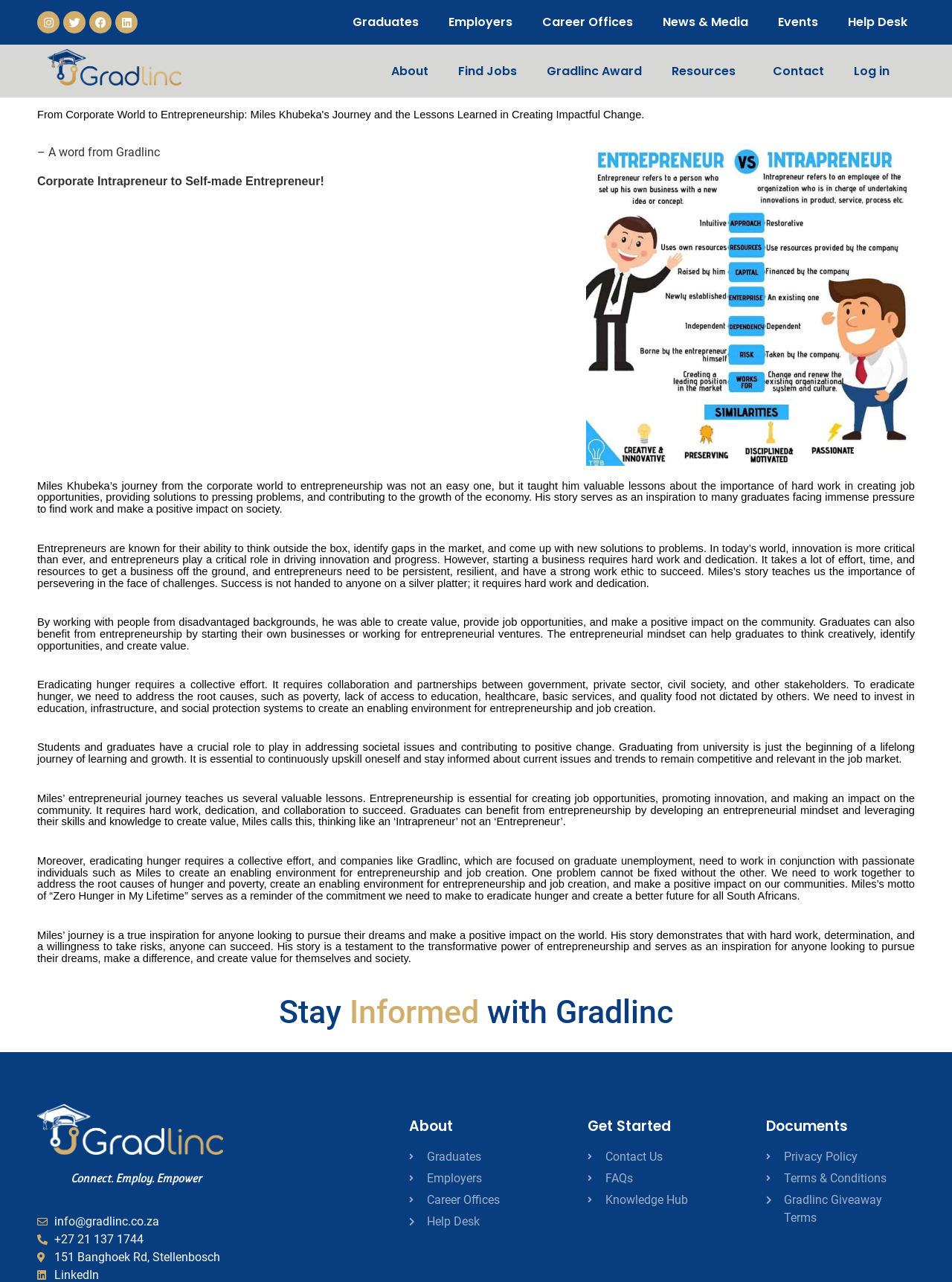Determine the bounding box coordinates of the clickable element to complete this instruction: "View the 'Gradlinc Award' page". Provide the coordinates in the format of four float numbers between 0 and 1, [left, top, right, bottom].

[0.559, 0.042, 0.69, 0.069]